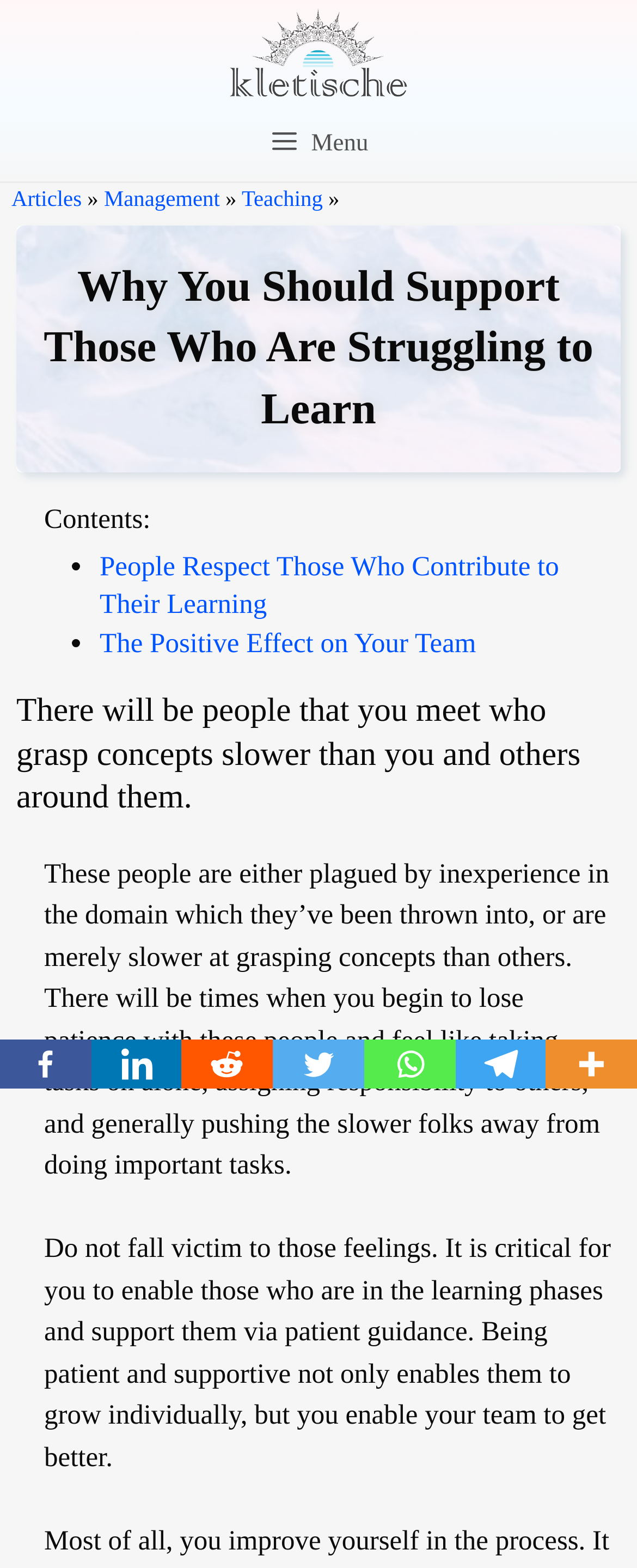Please determine the bounding box coordinates of the area that needs to be clicked to complete this task: 'Read the 'Why You Should Support Those Who Are Struggling to Learn' article'. The coordinates must be four float numbers between 0 and 1, formatted as [left, top, right, bottom].

[0.026, 0.144, 0.974, 0.301]